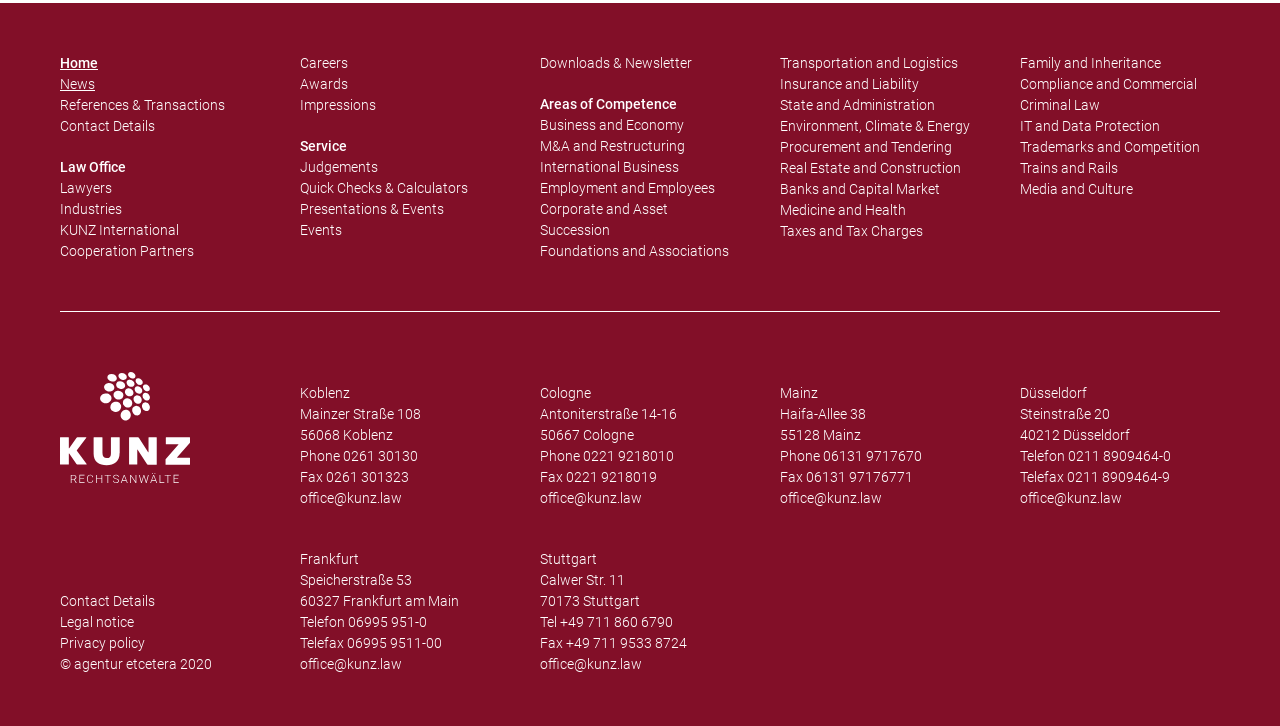Reply to the question with a brief word or phrase: What is the link at the bottom of the webpage that says 'Contact Details'?

Contact Details